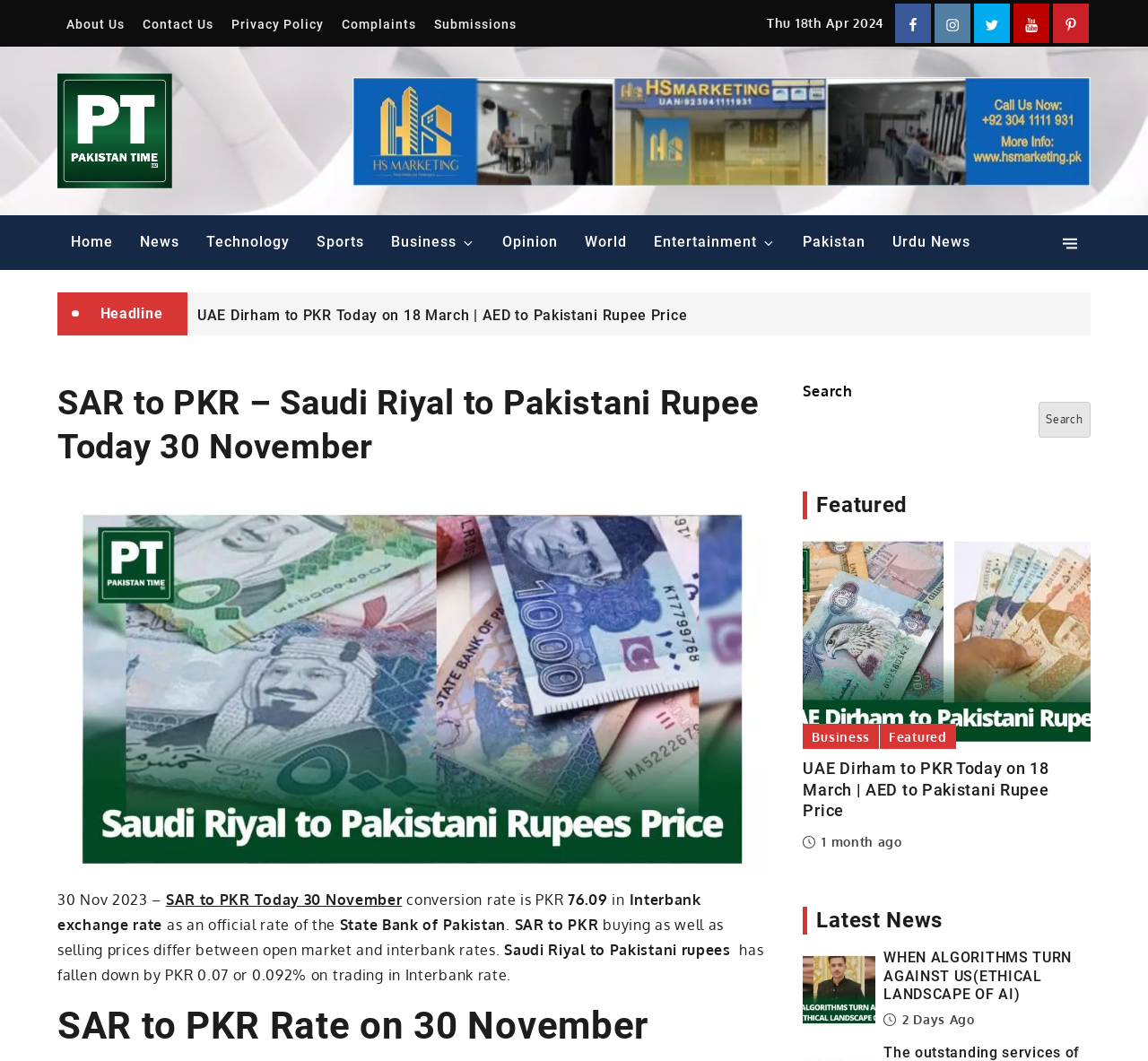Find the bounding box coordinates for the HTML element described as: "Urdu News". The coordinates should consist of four float values between 0 and 1, i.e., [left, top, right, bottom].

[0.766, 0.203, 0.857, 0.254]